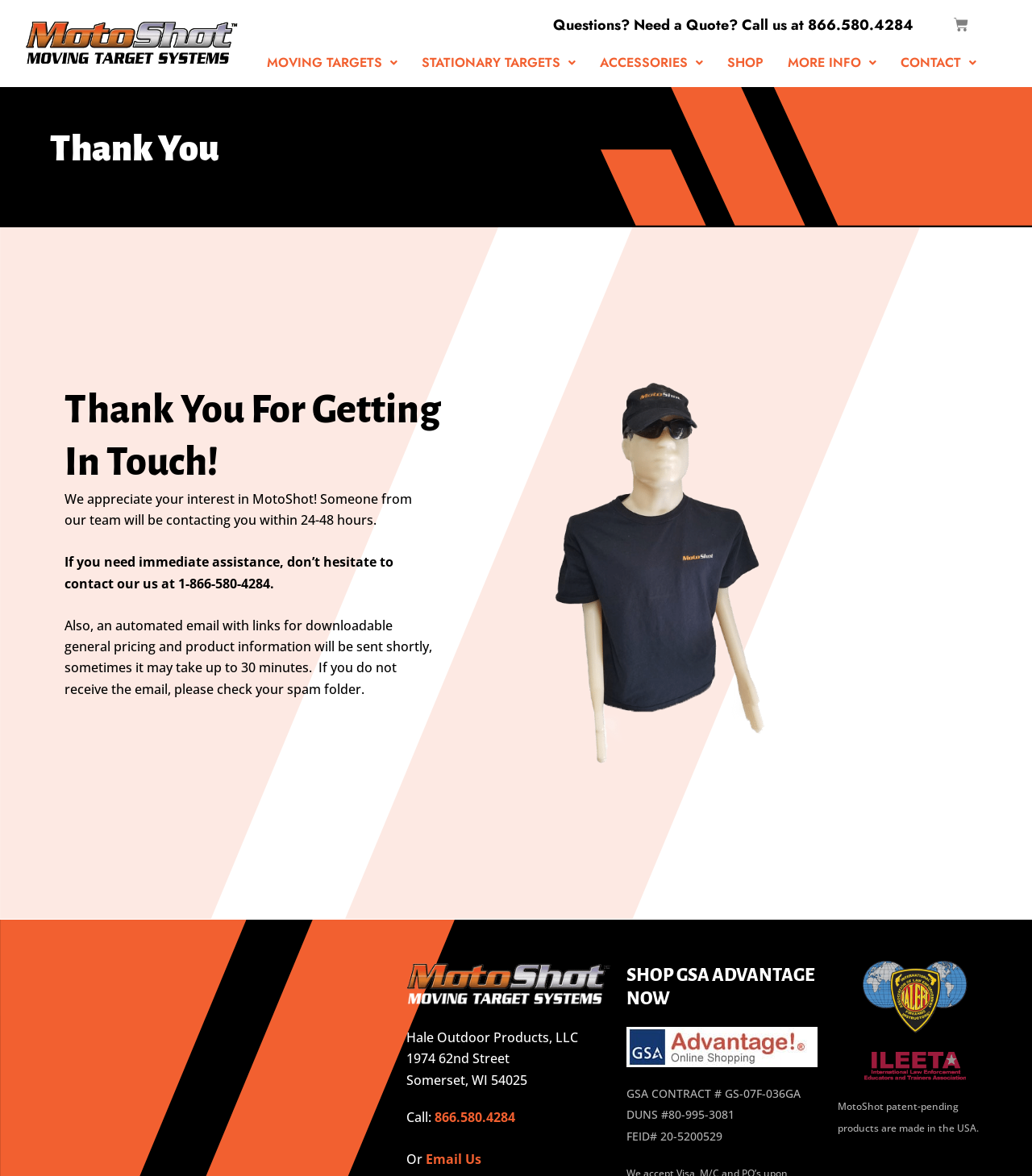What is the location of the company?
Please provide a comprehensive answer based on the information in the image.

I found the location of the company by looking at the bottom of the webpage, where the contact information is provided. The address is mentioned as '1974 62nd Street, Somerset, WI 54025'.